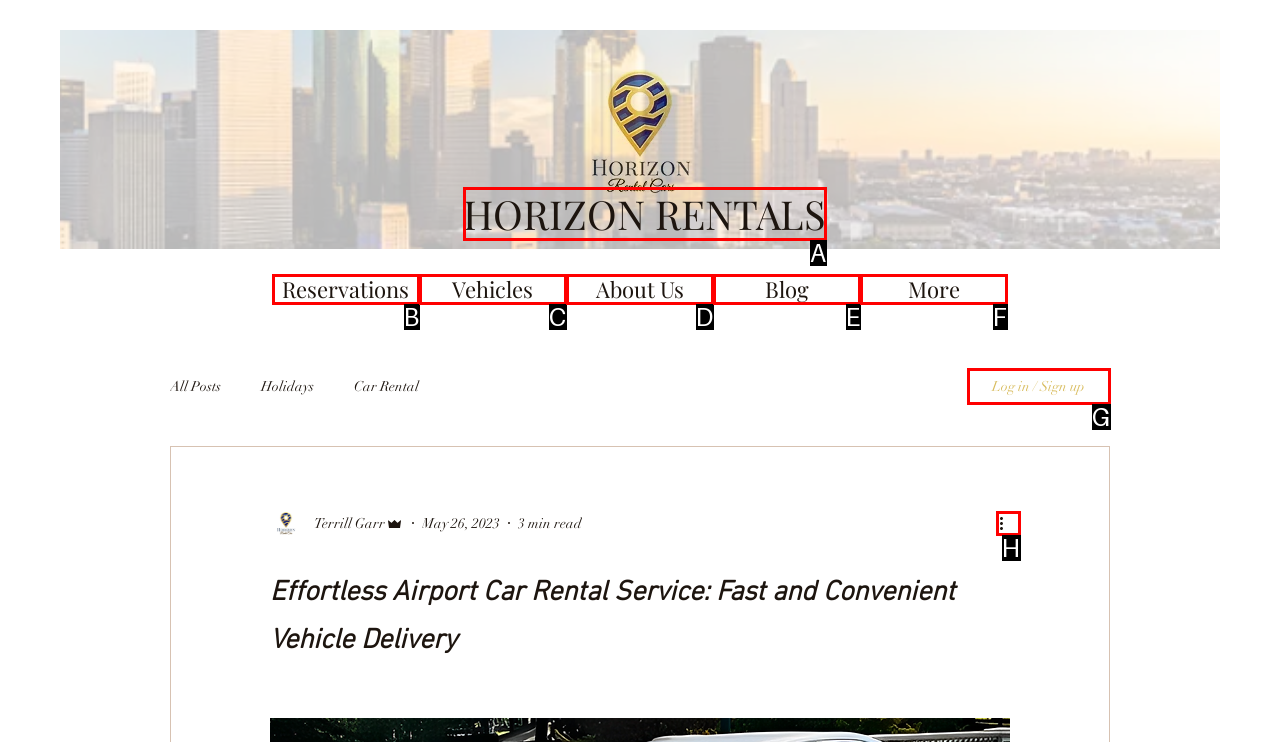From the given choices, indicate the option that best matches: Vehicles
State the letter of the chosen option directly.

C